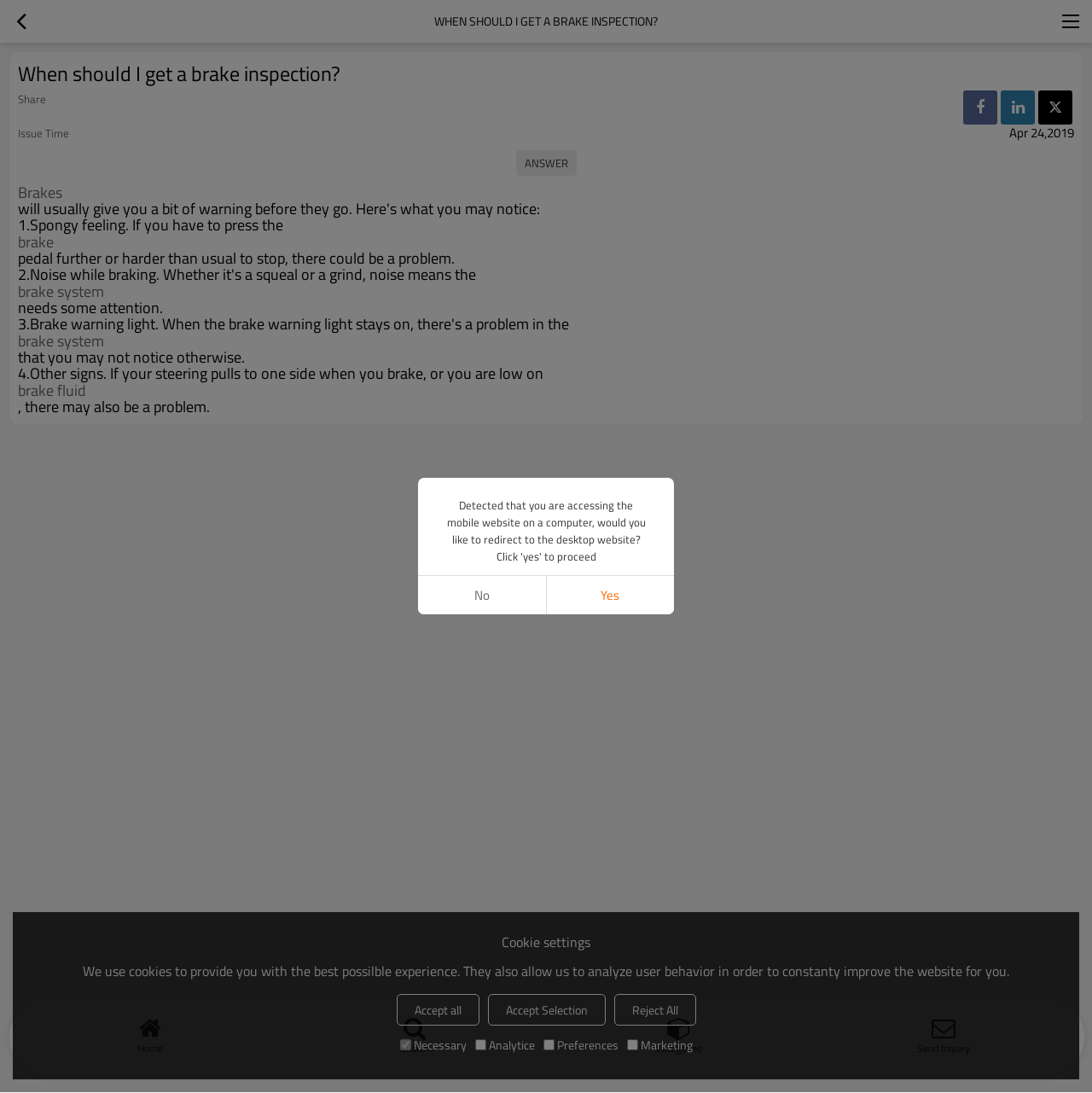Given the element description Home, predict the bounding box coordinates for the UI element in the webpage screenshot. The format should be (top-left x, top-left y, bottom-right x, bottom-right y), and the values should be between 0 and 1.

[0.016, 0.922, 0.259, 0.967]